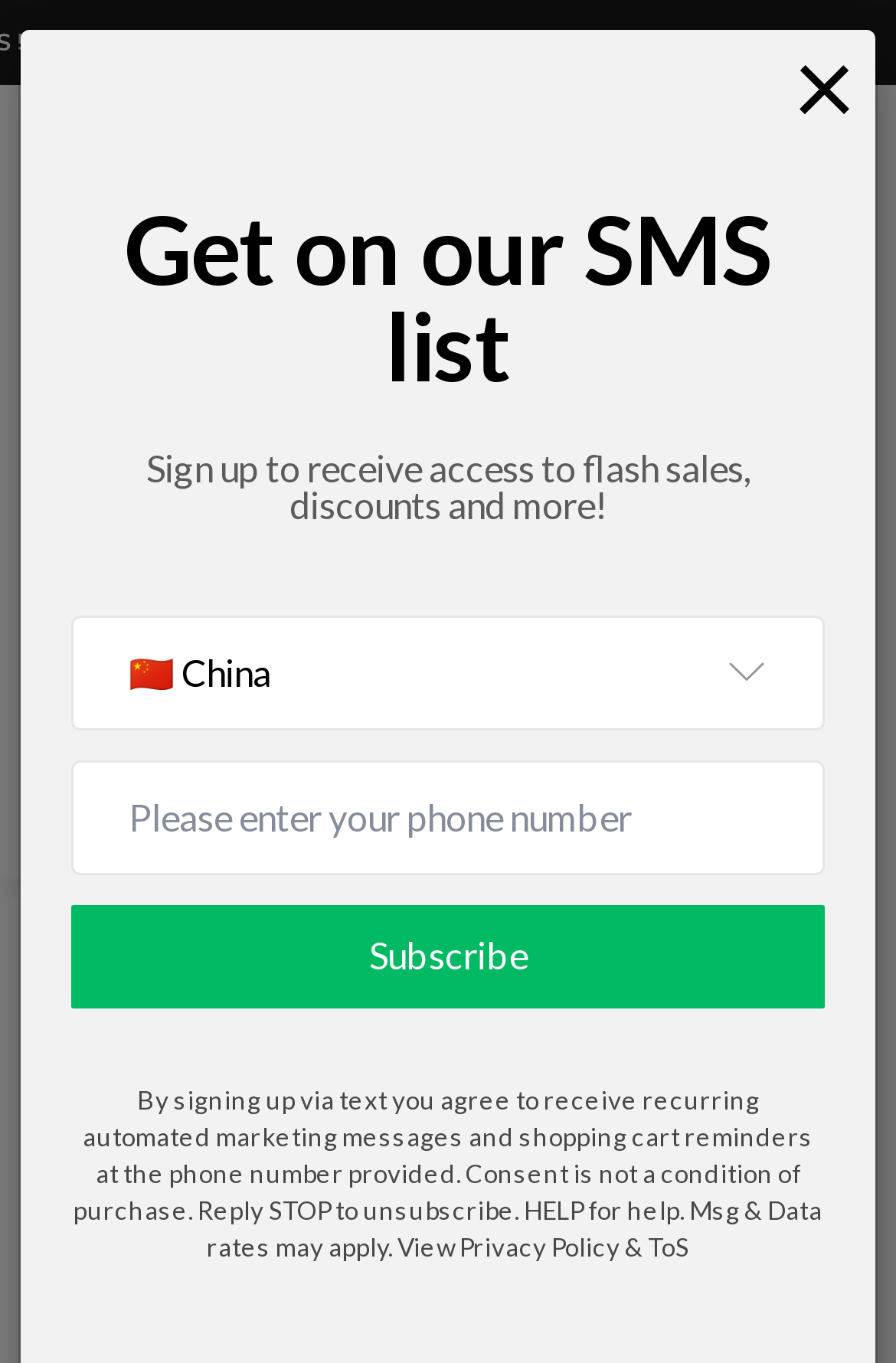Explain the contents of the webpage comprehensively.

This webpage is about Tyson 2.0 Vape HeavyWeight Watermelon, a sugary sweet and fruity flavor vape product. At the top, there is a navigation menu button on the left and a search button next to it. On the right side, there is a link to "Ock Online" and an "Open cart" button. 

Below the top navigation bar, there is a large image of the Tyson 2.0 Vape HeavyWeight Watermelon product, taking up most of the screen. On the right side of the image, there is a "Zoom" button. 

Underneath the image, there is a product gallery section with three buttons to navigate through different items. 

On the bottom left, there is a section to sign up for SMS updates, with a heading, a combobox to select a country, a phone number textbox, and a "Subscribe" button. Below this section, there is a paragraph of text describing the terms of signing up for SMS updates, and links to the "Privacy Policy" and "ToS" at the very bottom. 

On the top right corner, there is a "Close" button with a "×" symbol inside.